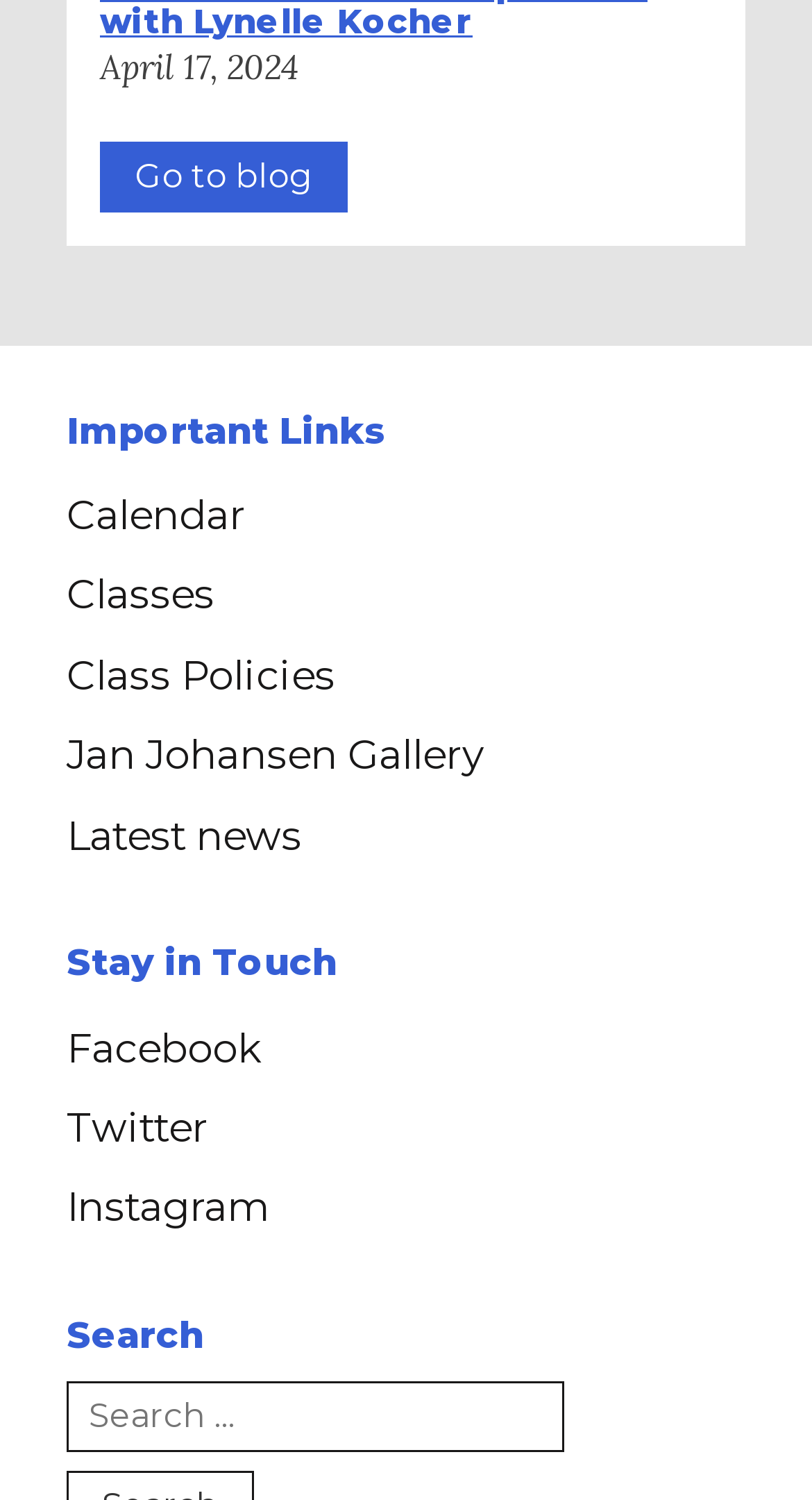Identify the bounding box coordinates of the clickable region required to complete the instruction: "Check latest news". The coordinates should be given as four float numbers within the range of 0 and 1, i.e., [left, top, right, bottom].

[0.057, 0.53, 0.396, 0.584]